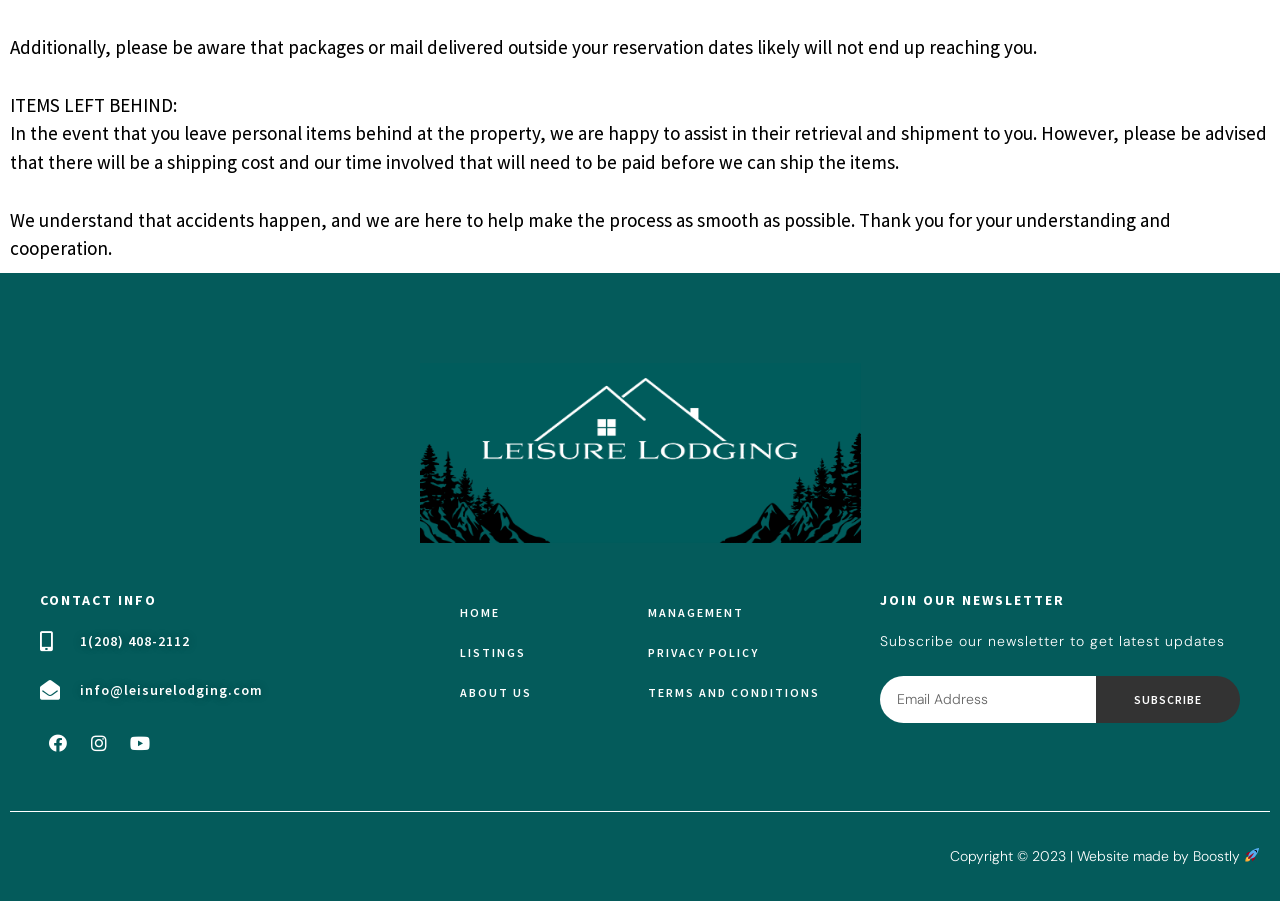What is the company's phone number? Using the information from the screenshot, answer with a single word or phrase.

1(208) 408-2112